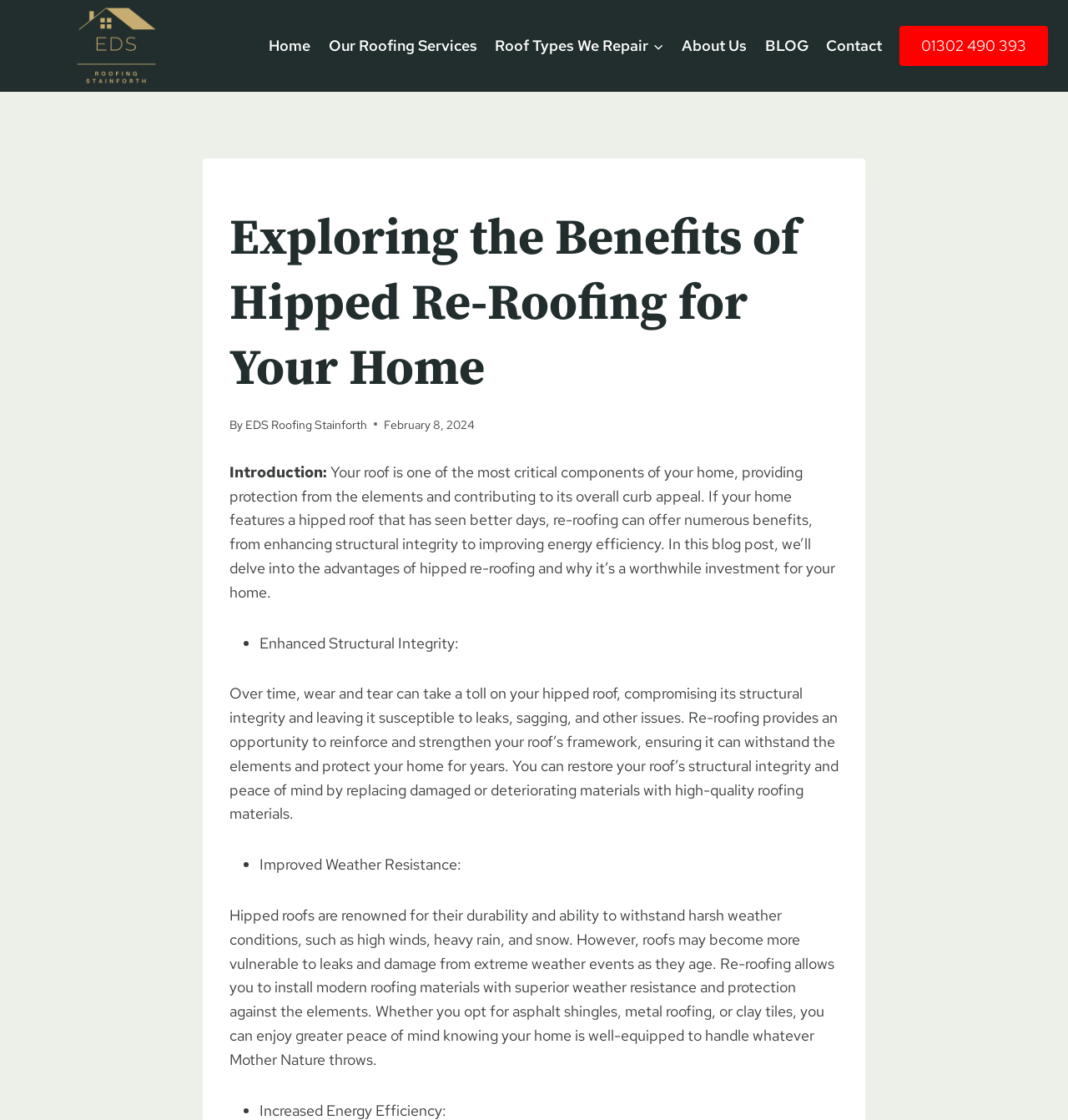What type of roofing material is mentioned?
From the details in the image, answer the question comprehensively.

I found the mention of asphalt shingles by reading the paragraph that discusses improved weather resistance and mentions asphalt shingles as an example of modern roofing materials with superior weather resistance.